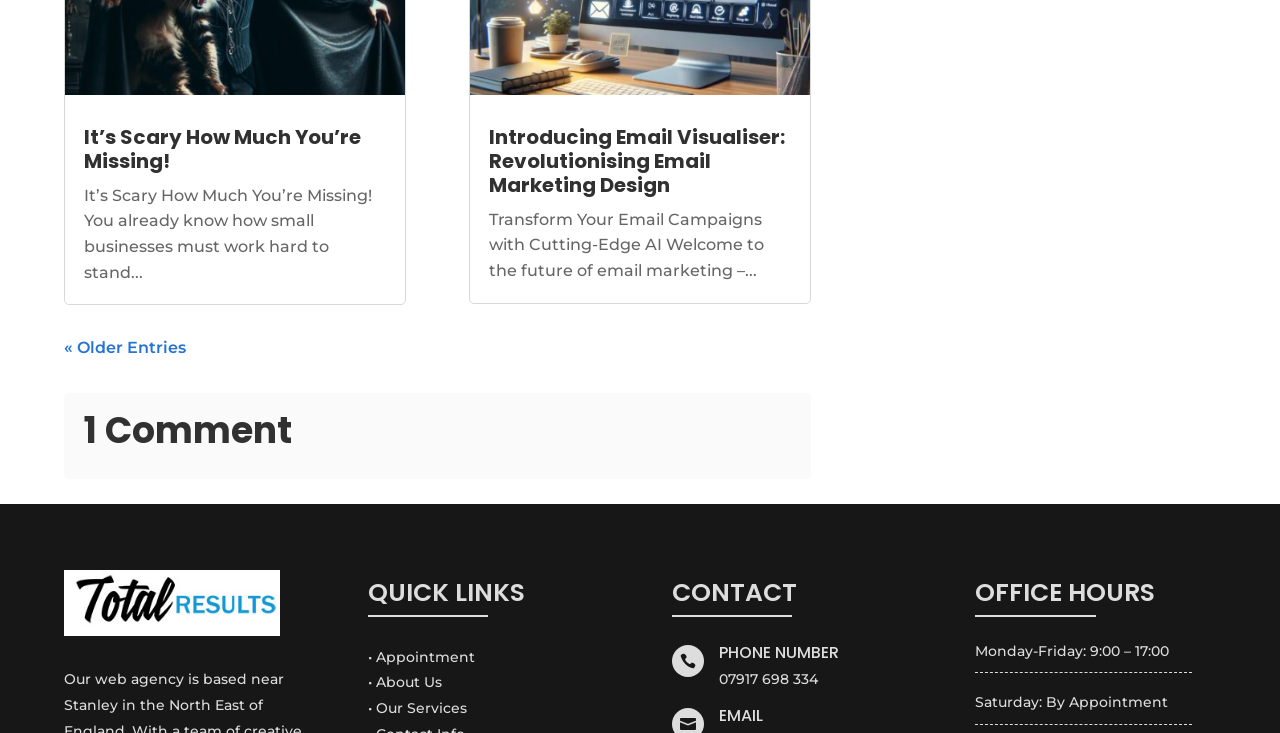Refer to the image and answer the question with as much detail as possible: What are the quick links provided on this webpage?

The quick links are listed under the heading 'QUICK LINKS', which includes links to 'Appointment', 'About Us', and 'Our Services'.